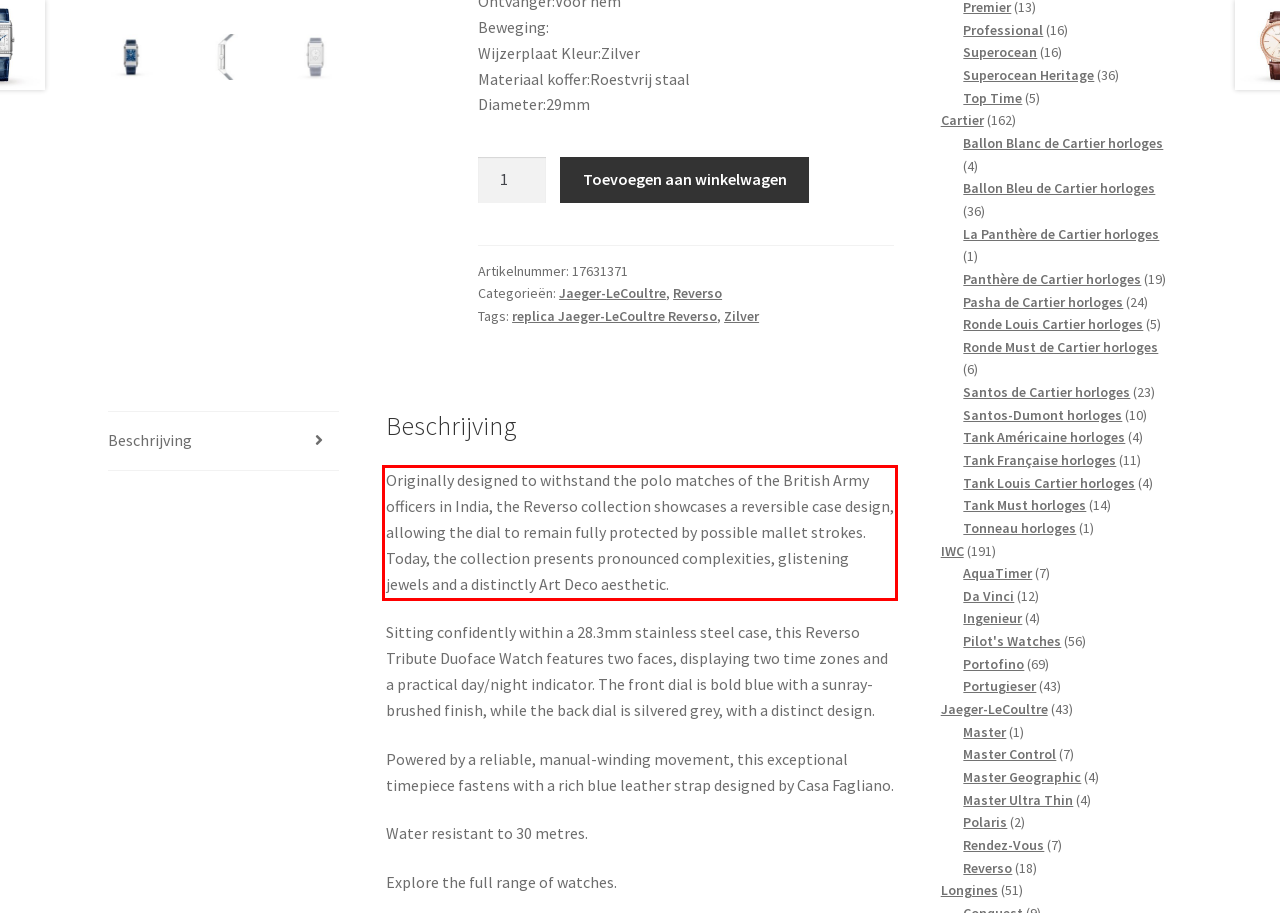The screenshot provided shows a webpage with a red bounding box. Apply OCR to the text within this red bounding box and provide the extracted content.

Originally designed to withstand the polo matches of the British Army officers in India, the Reverso collection showcases a reversible case design, allowing the dial to remain fully protected by possible mallet strokes. Today, the collection presents pronounced complexities, glistening jewels and a distinctly Art Deco aesthetic.